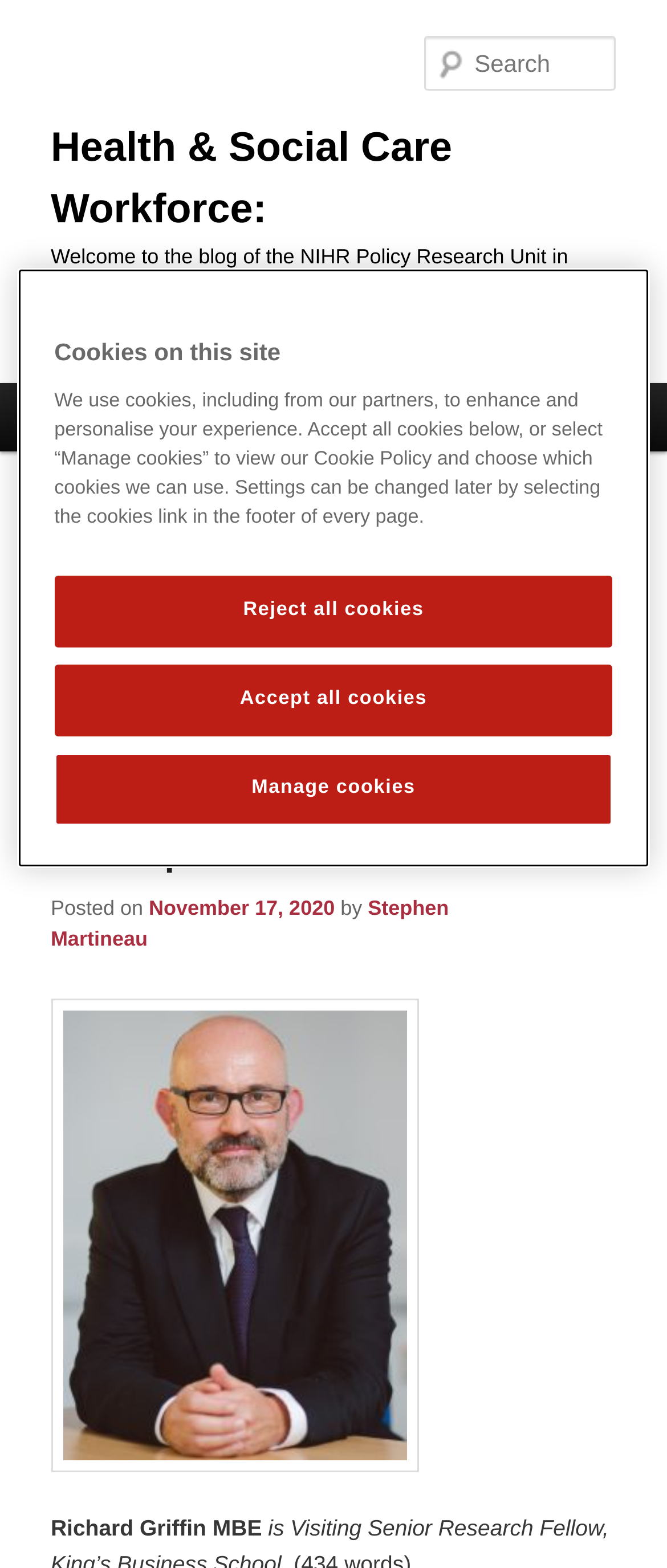Who is the author of the first blog post?
Please provide a comprehensive answer based on the visual information in the image.

The question asks for the author of the first blog post, which can be found in the link element 'by Stephen Martineau' under the 'TAG ARCHIVES: RICHARD GRIFFIN' section. This link indicates the author of the first blog post.